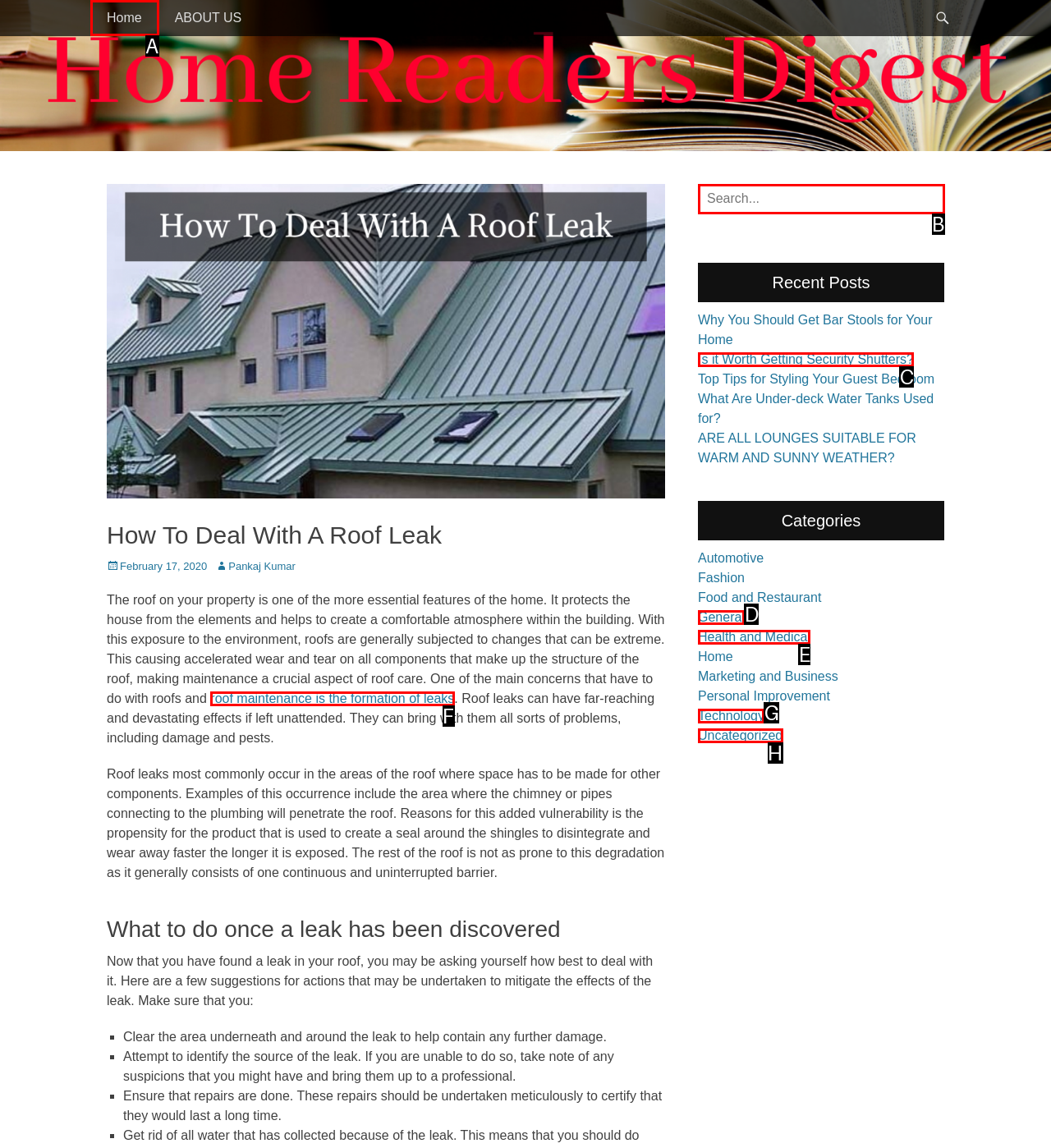Select the appropriate HTML element to click on to finish the task: Click on the 'Home' link.
Answer with the letter corresponding to the selected option.

A